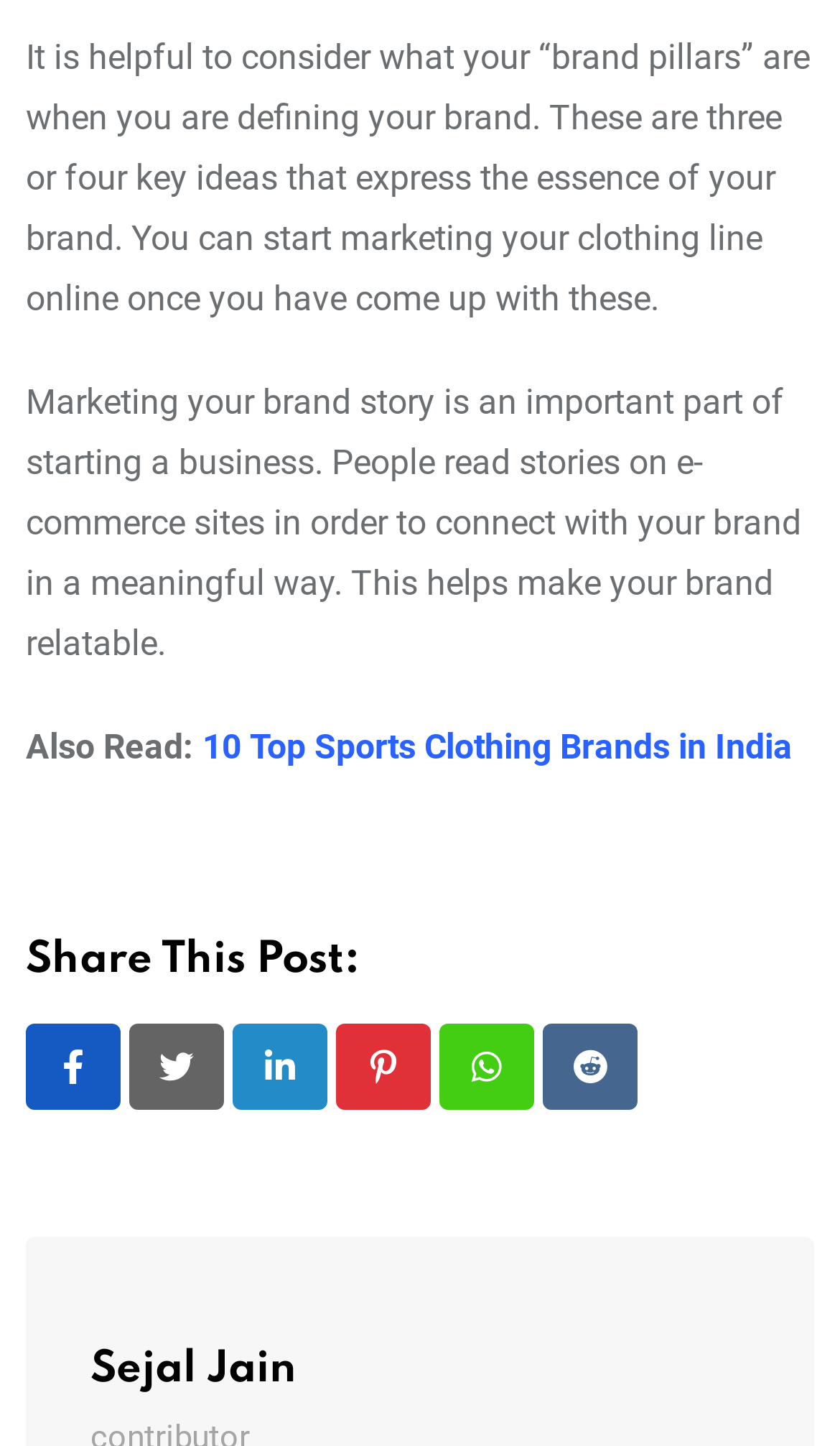Given the webpage screenshot and the description, determine the bounding box coordinates (top-left x, top-left y, bottom-right x, bottom-right y) that define the location of the UI element matching this description: Reddit

[0.646, 0.709, 0.759, 0.768]